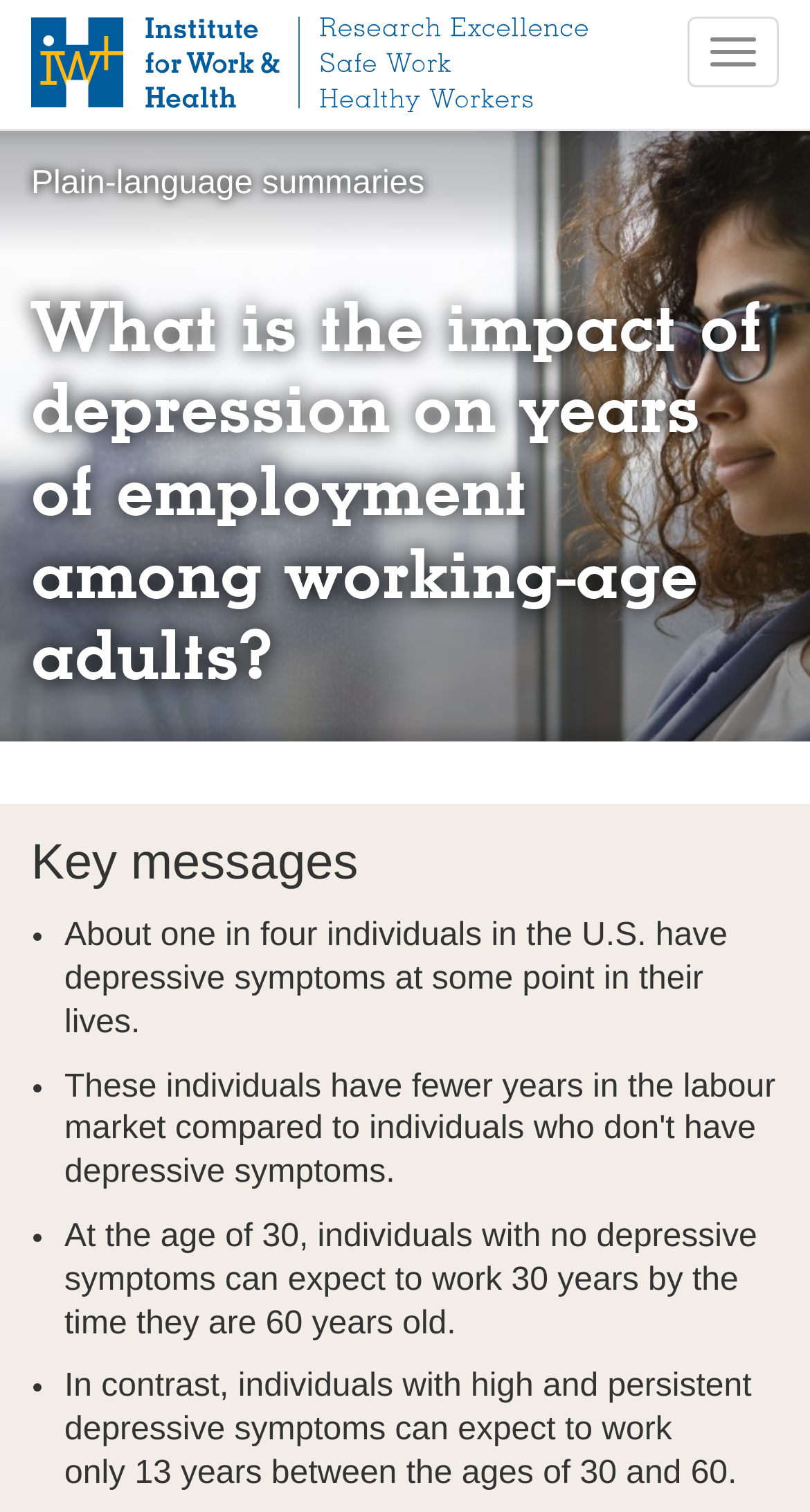Explain the webpage's layout and main content in detail.

The webpage is about a research study on the impact of depression on years of employment among working-age adults. At the top left corner, there is a link to skip to the main content. Next to it, there is a logo of the Institute for Work & Health, which is also a link to the home page. On the top right corner, there is a button to toggle navigation.

Below the logo, there is a heading that repeats the title of the study. Underneath, there is another heading titled "Key messages". Below this heading, there are four bullet points summarizing the key findings of the study. The first bullet point states that about one in four individuals in the U.S. have depressive symptoms at some point in their lives. The second bullet point is not explicitly stated, but the third one mentions that individuals with no depressive symptoms can expect to work 30 years by the time they are 60 years old. The fourth bullet point contrasts this, stating that individuals with high and persistent depressive symptoms can expect to work only 13 years between the ages of 30 and 60.

On the top left side, there is a link to plain-language summaries, which is likely related to the study. Overall, the webpage appears to be a summary of a research study on the impact of depression on employment, with a focus on the key findings and their implications.